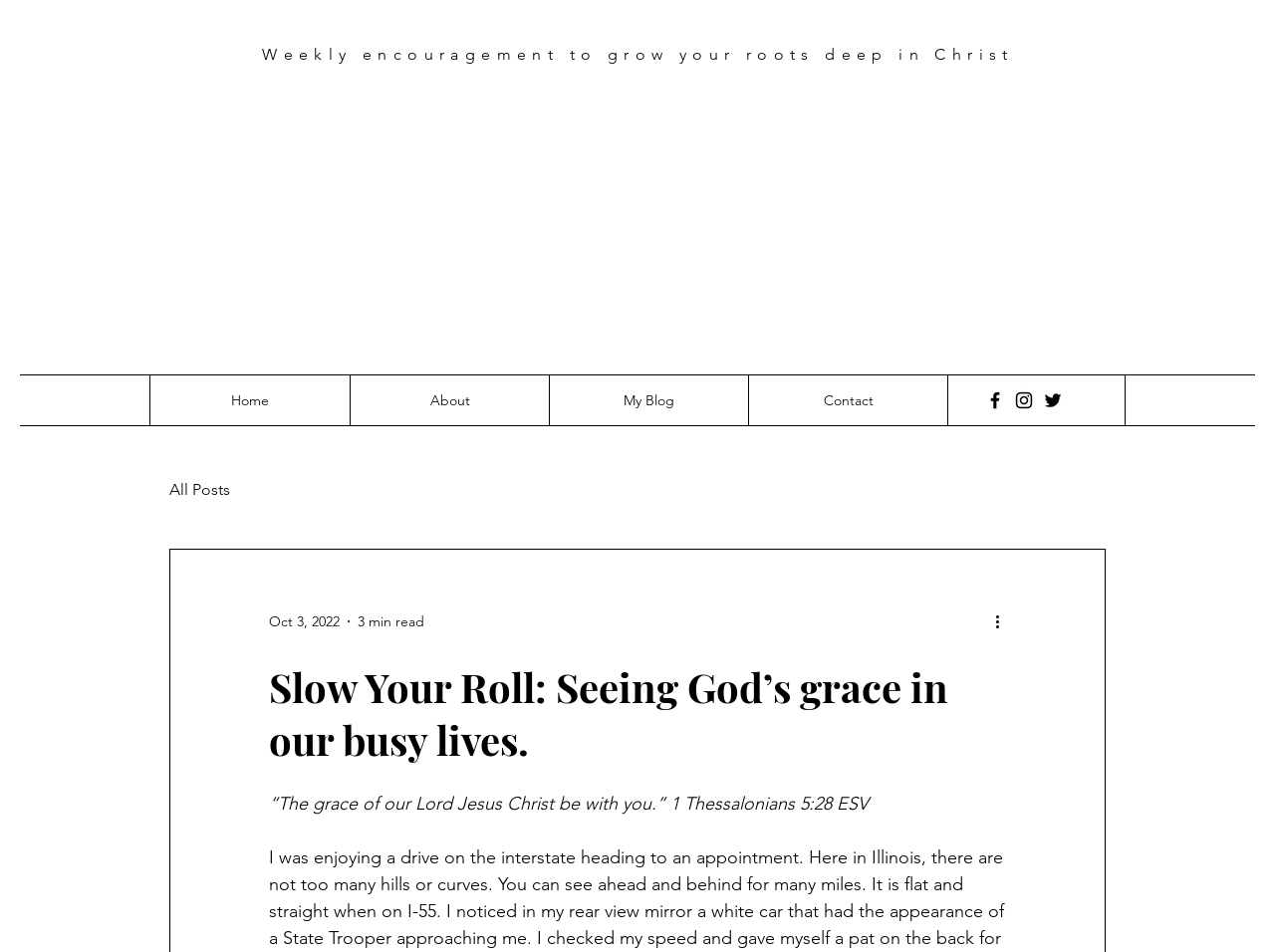Carefully examine the image and provide an in-depth answer to the question: What is the date of the blog post?

I found the date 'Oct 3, 2022' in the generic element within the 'blog' navigation, which suggests that it is the date of the blog post.